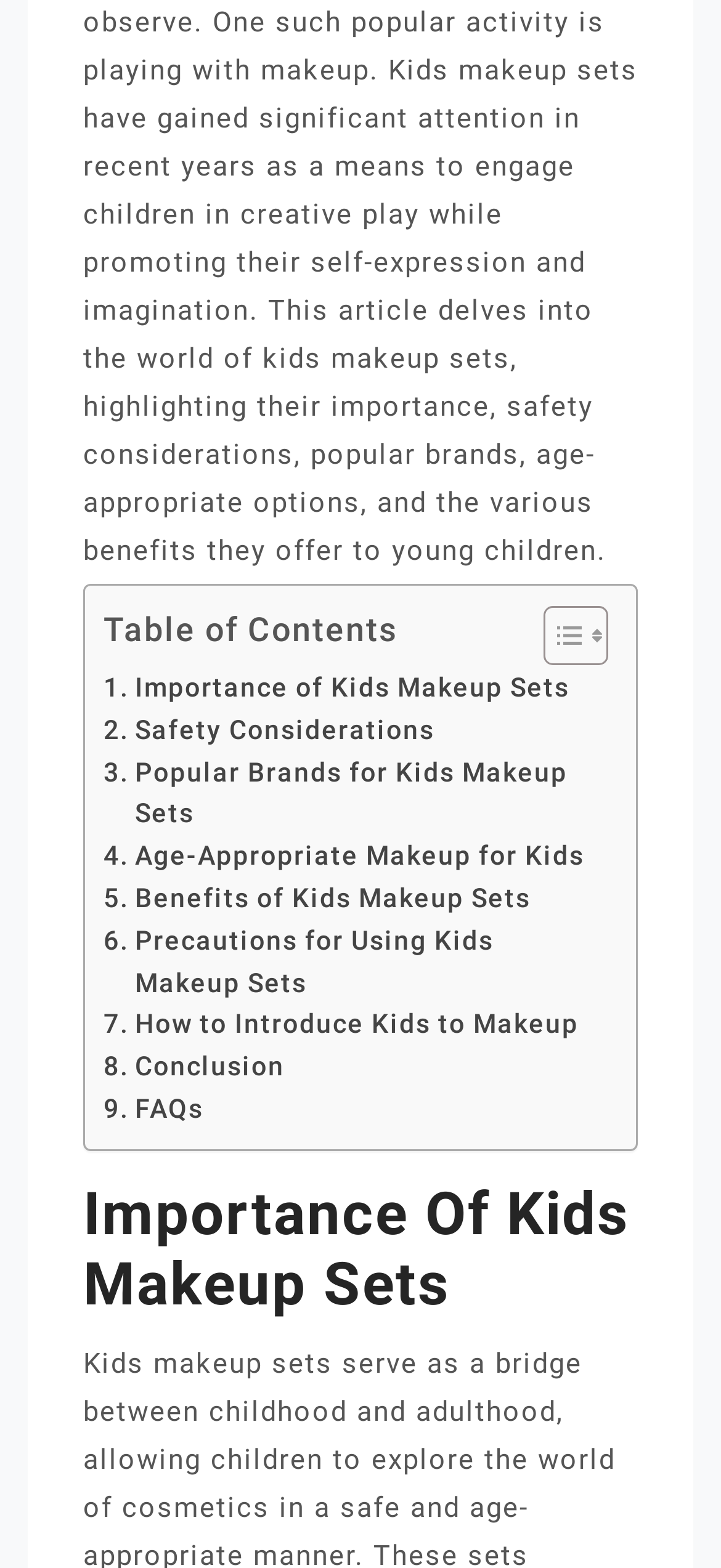Determine the bounding box for the UI element described here: "Safety Considerations".

[0.144, 0.452, 0.602, 0.479]